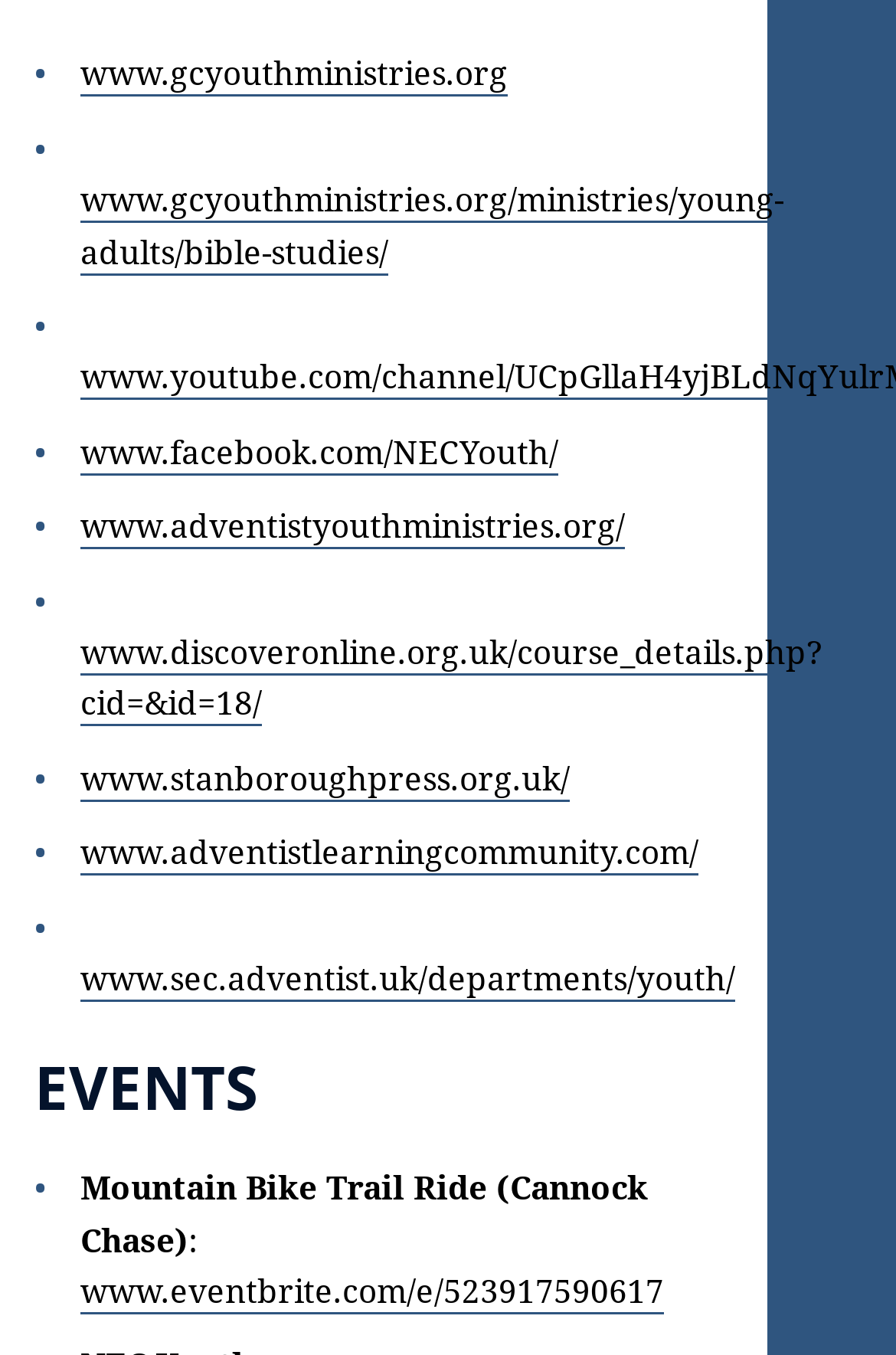Please answer the following question using a single word or phrase: 
What is the first link on the webpage?

www.gcyouthministries.org